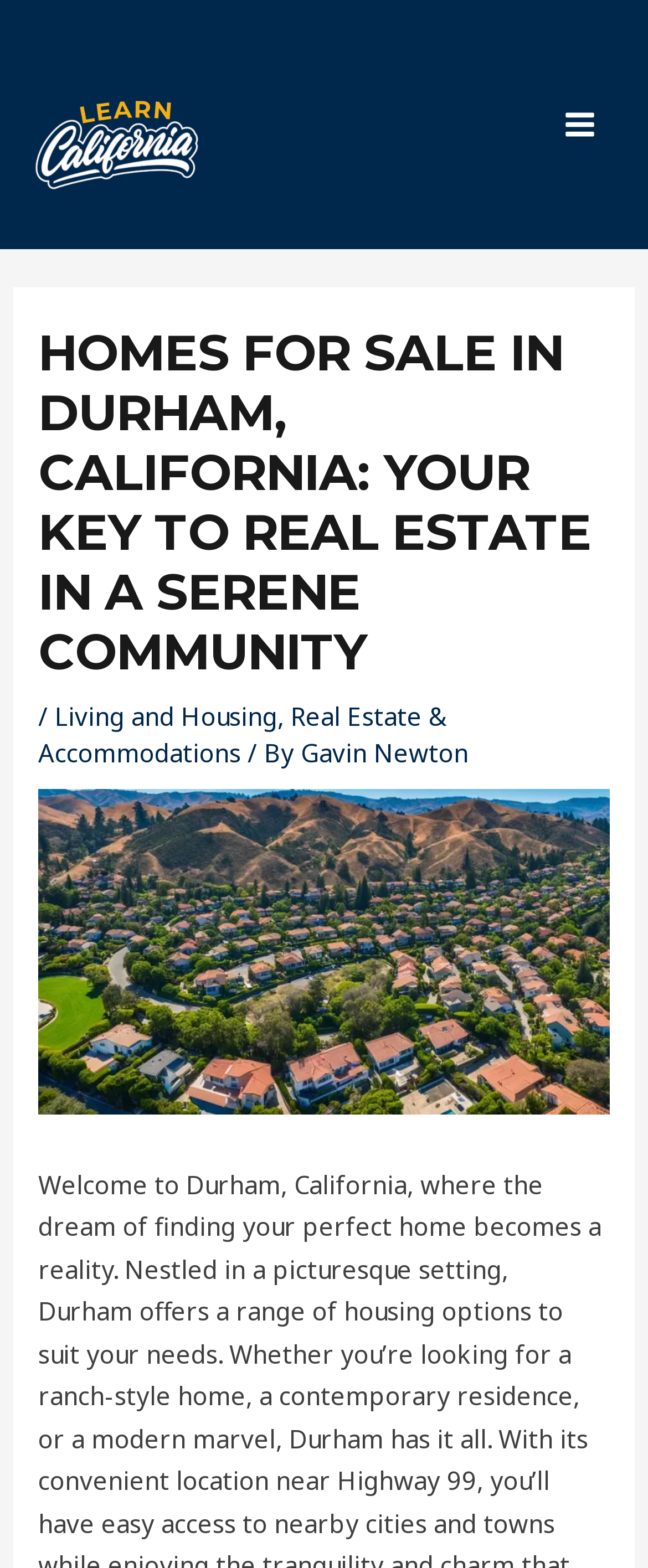What type of properties are featured on this website?
Please use the visual content to give a single word or phrase answer.

Homes for sale